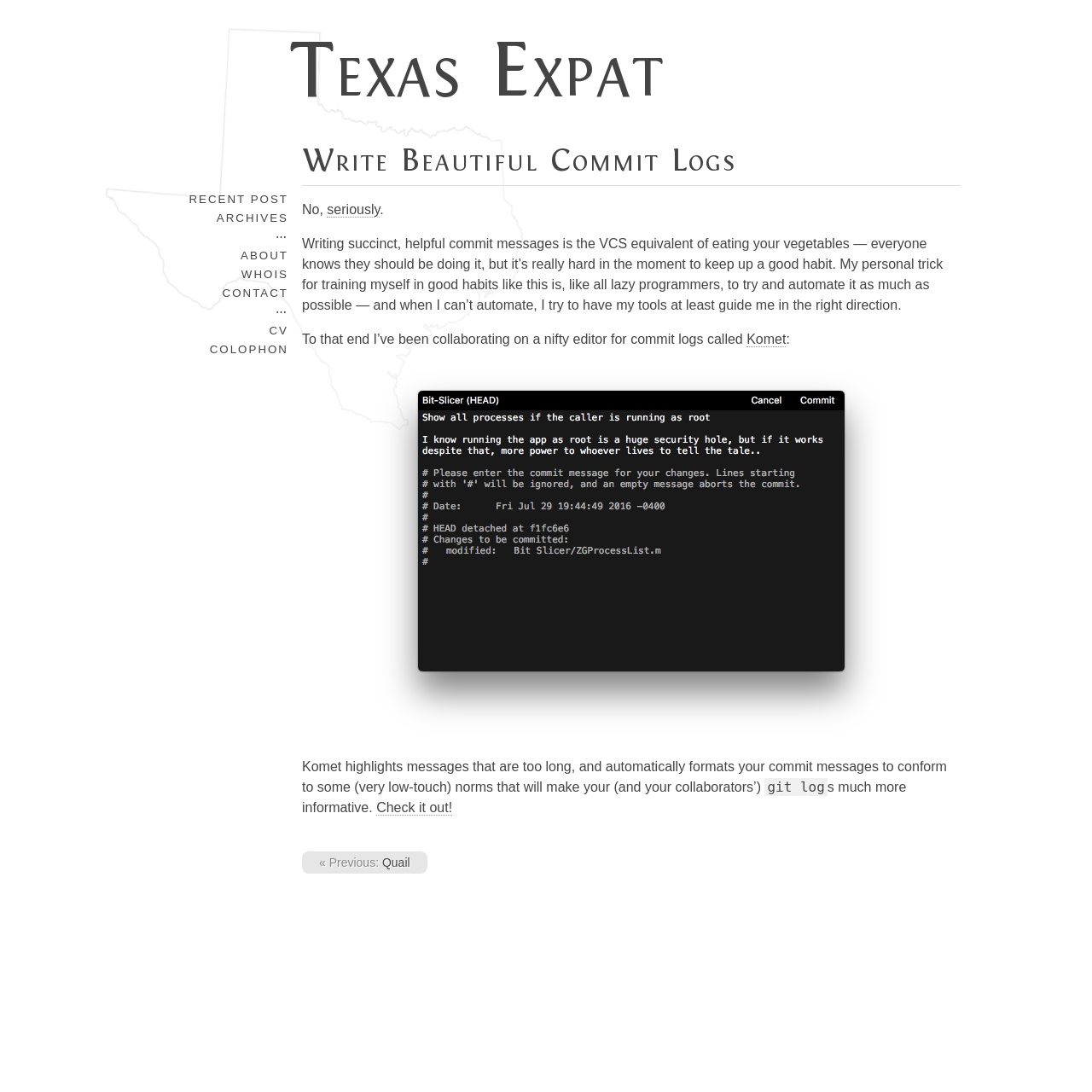Please identify the bounding box coordinates of the area that needs to be clicked to fulfill the following instruction: "Read the article 'Write Beautiful Commit Logs'."

[0.277, 0.127, 0.88, 0.17]